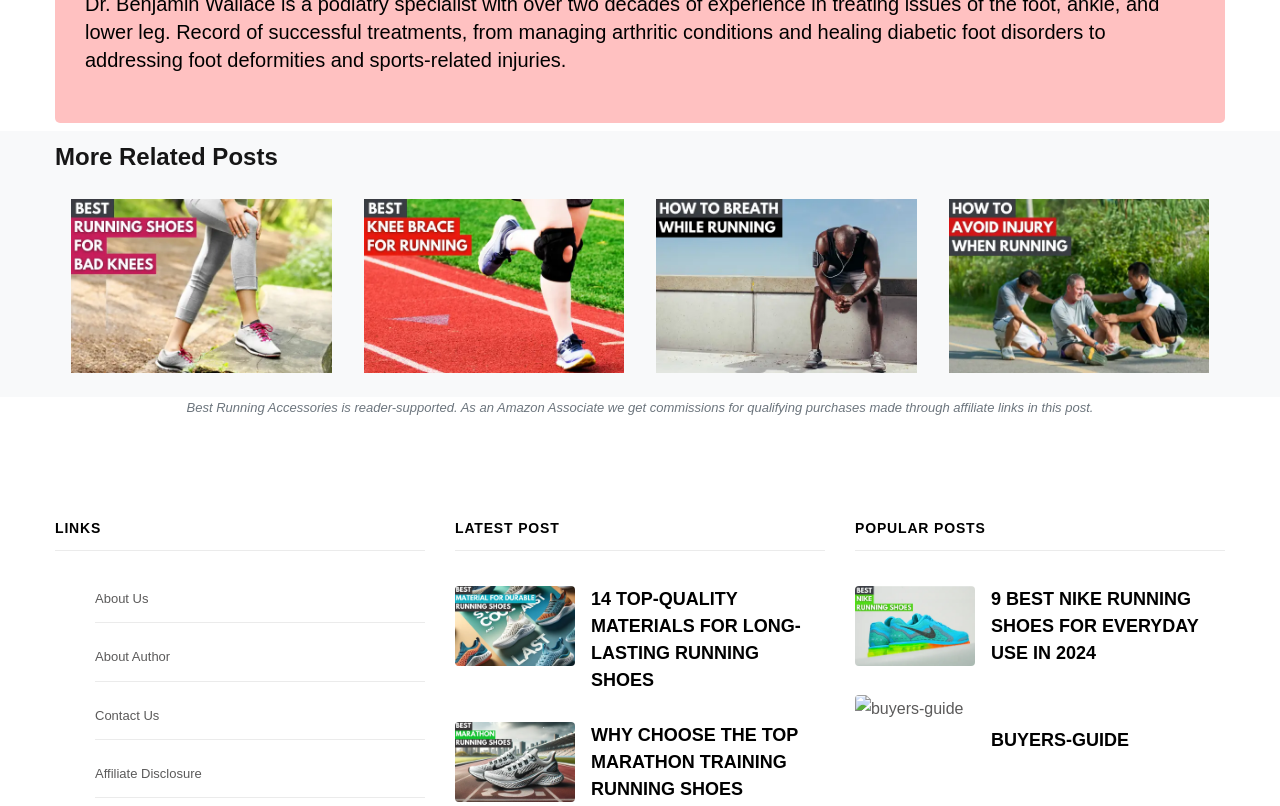Can you look at the image and give a comprehensive answer to the question:
What is the purpose of the website?

The website has various links and posts related to running, such as running shoes, knee braces, and breathing techniques. It also has a disclaimer about being an Amazon Associate, which suggests that the website is promoting running accessories and providing guides for runners. Therefore, the purpose of the website is to provide information and resources about running accessories and guides.